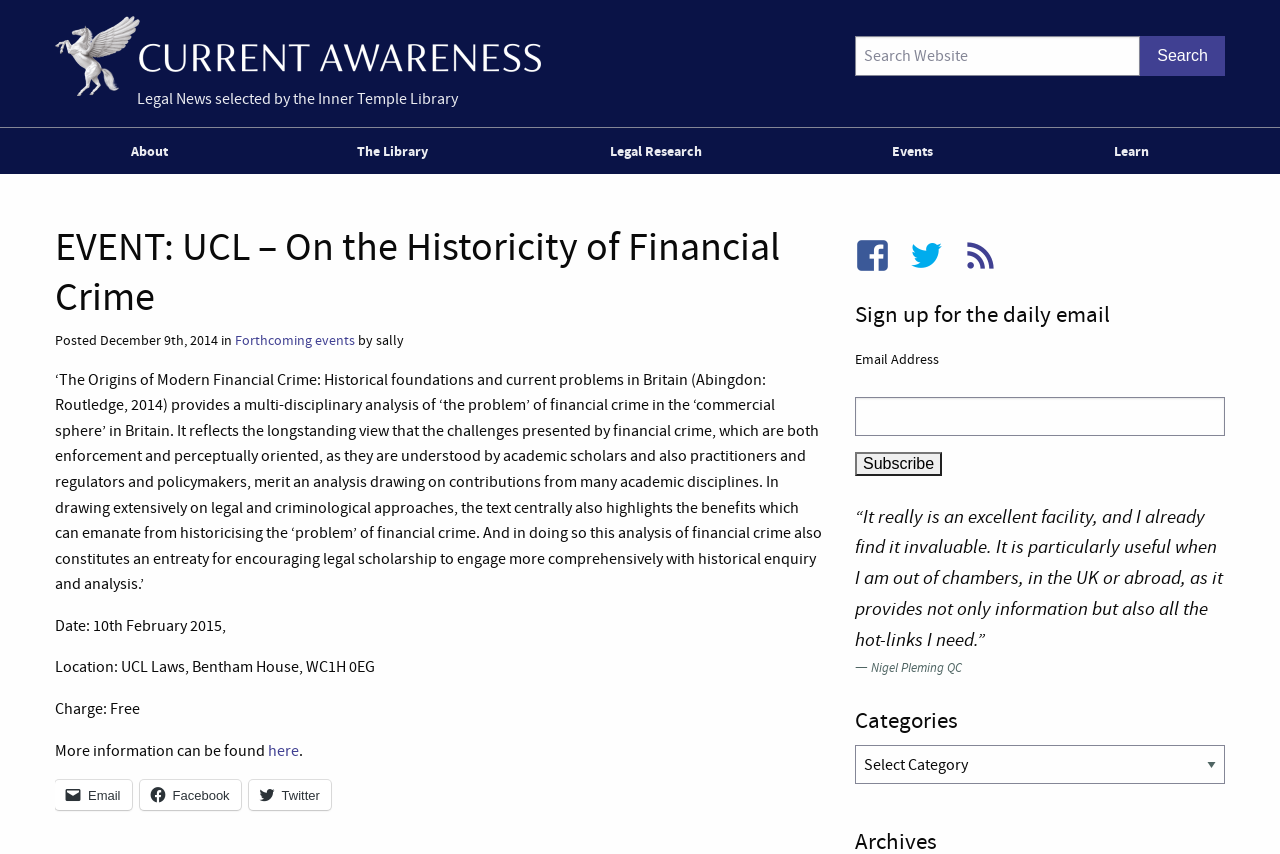Find the bounding box coordinates for the UI element that matches this description: "name="subscribe" value="Subscribe"".

[0.668, 0.529, 0.736, 0.557]